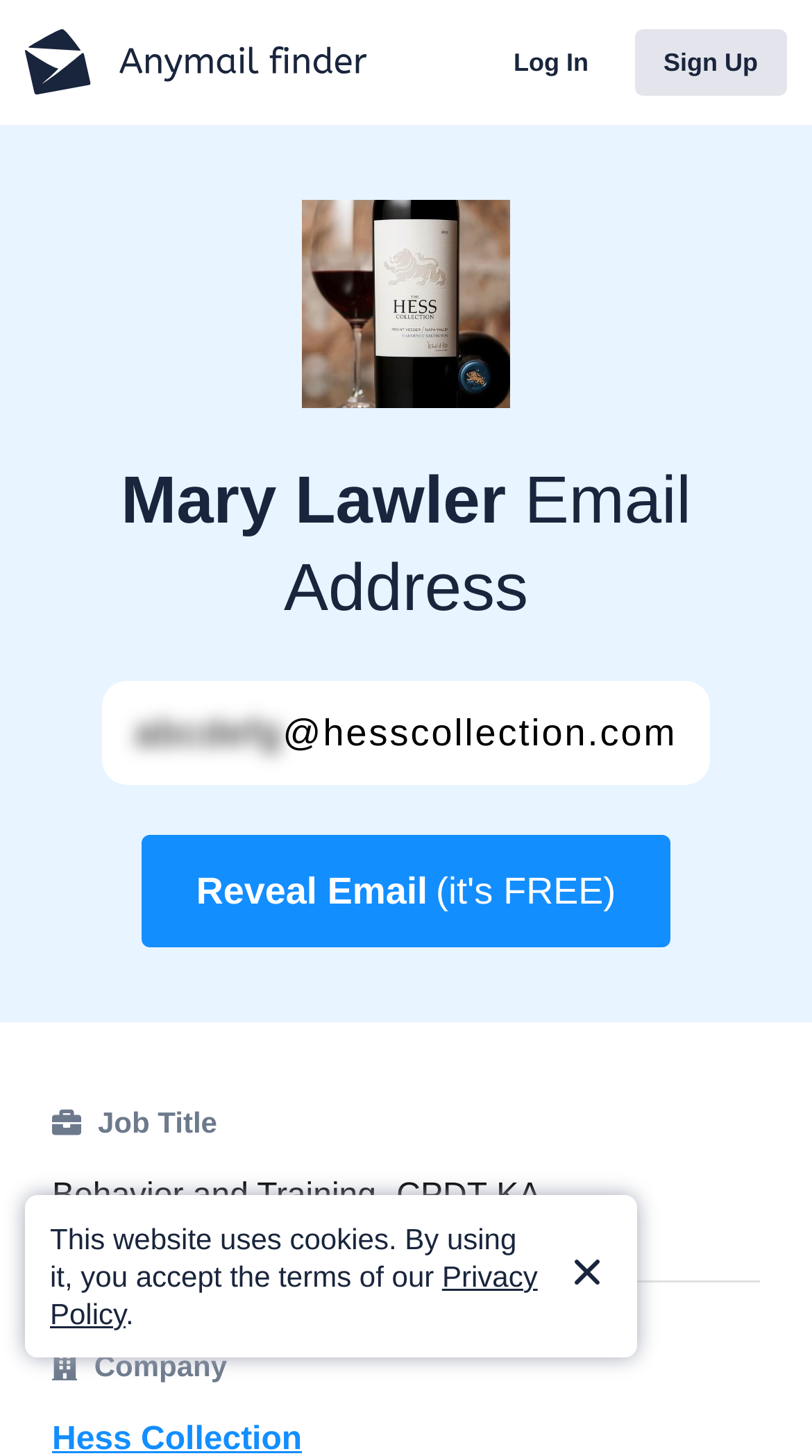Give a comprehensive overview of the webpage, including key elements.

The webpage appears to be a profile page for Mary Lawler, with a focus on her email address. At the top left, there is a small logo of Hess Collection, and next to it, there are two links, "Log In" and "Sign Up", positioned horizontally. 

Below the logo, there is a large heading that reads "Mary Lawler Email Address", followed by a smaller heading with her email address, "abcdefg@hesscollection.com". 

To the right of the email address, there is a prominent button that says "Reveal Email (it's FREE)". 

On the left side of the page, there are several sections of text, including "Job Title" with the description "Behavior and Training- CPDT-KA", and "Company". 

At the bottom of the page, there is a notice about the website's use of cookies, with a link to the "Privacy Policy". 

Throughout the page, there are several small images, including a logo, icons, and possibly some decorative elements.